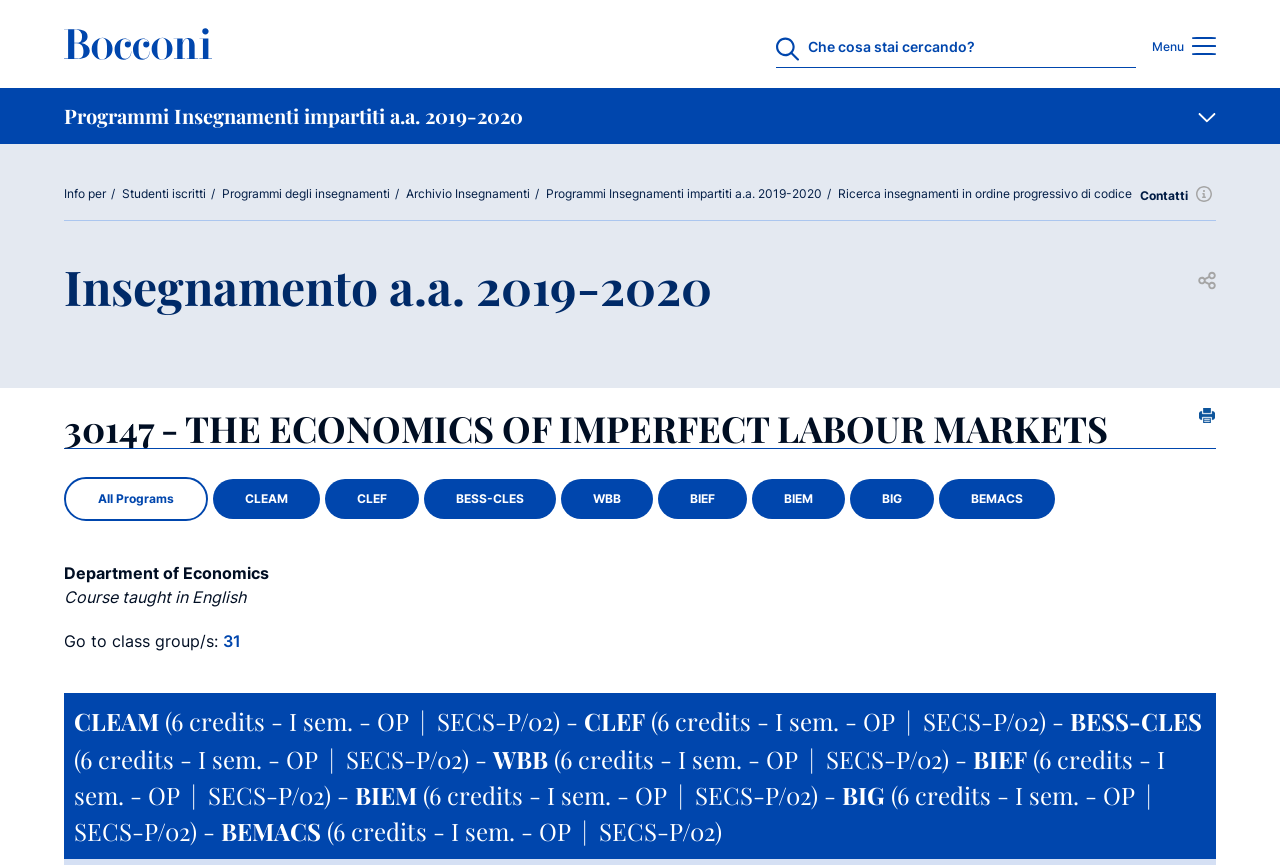What is the language of instruction for the course 'THE ECONOMICS OF IMPERFECT LABOUR MARKETS'?
Examine the image and provide an in-depth answer to the question.

The language of instruction can be found in the static text 'Course taught in English' which is located near the heading '30147 - THE ECONOMICS OF IMPERFECT LABOUR MARKETS'.